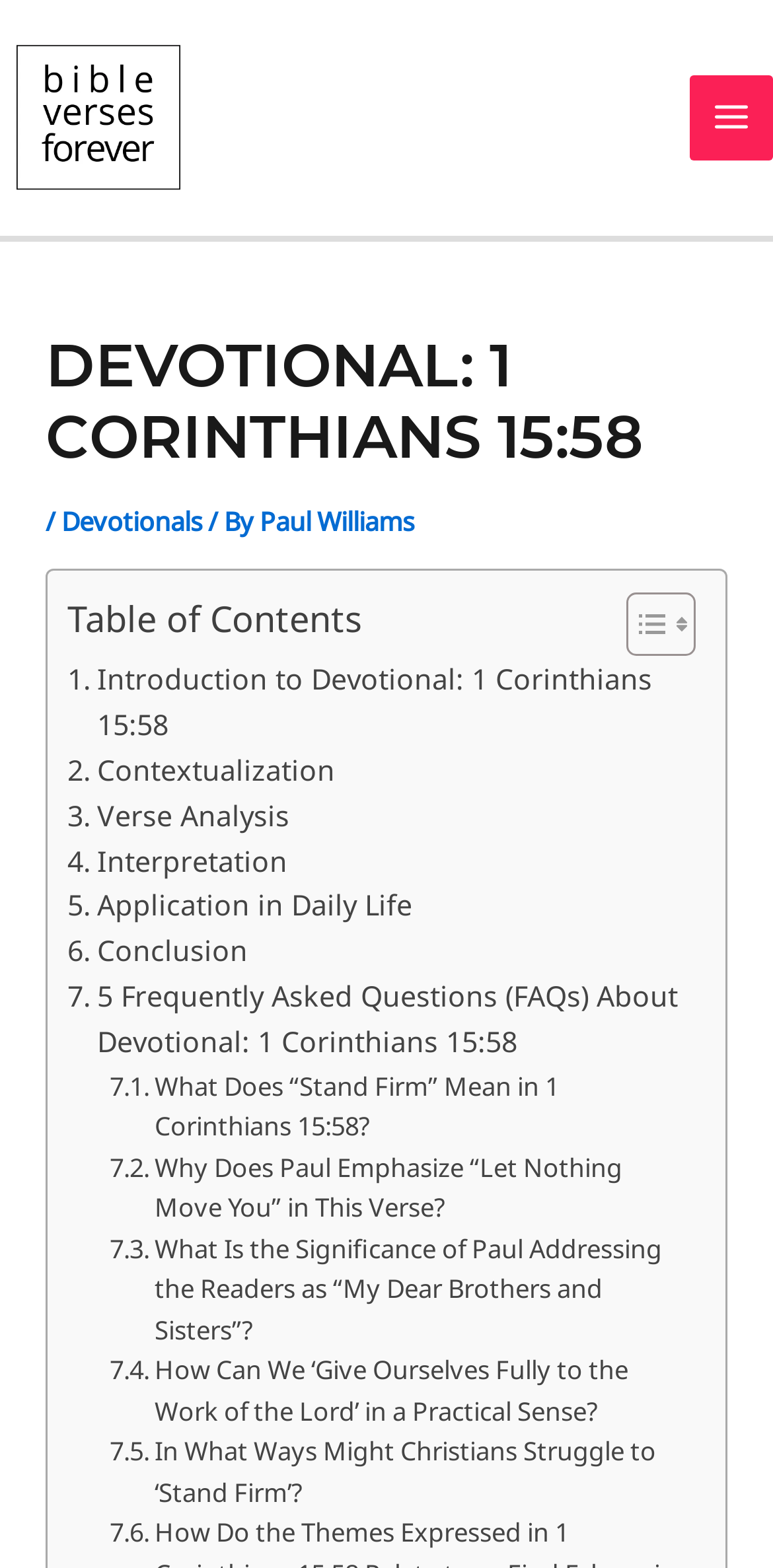Locate the bounding box coordinates of the region to be clicked to comply with the following instruction: "Read the devotional introduction". The coordinates must be four float numbers between 0 and 1, in the form [left, top, right, bottom].

[0.087, 0.42, 0.887, 0.478]